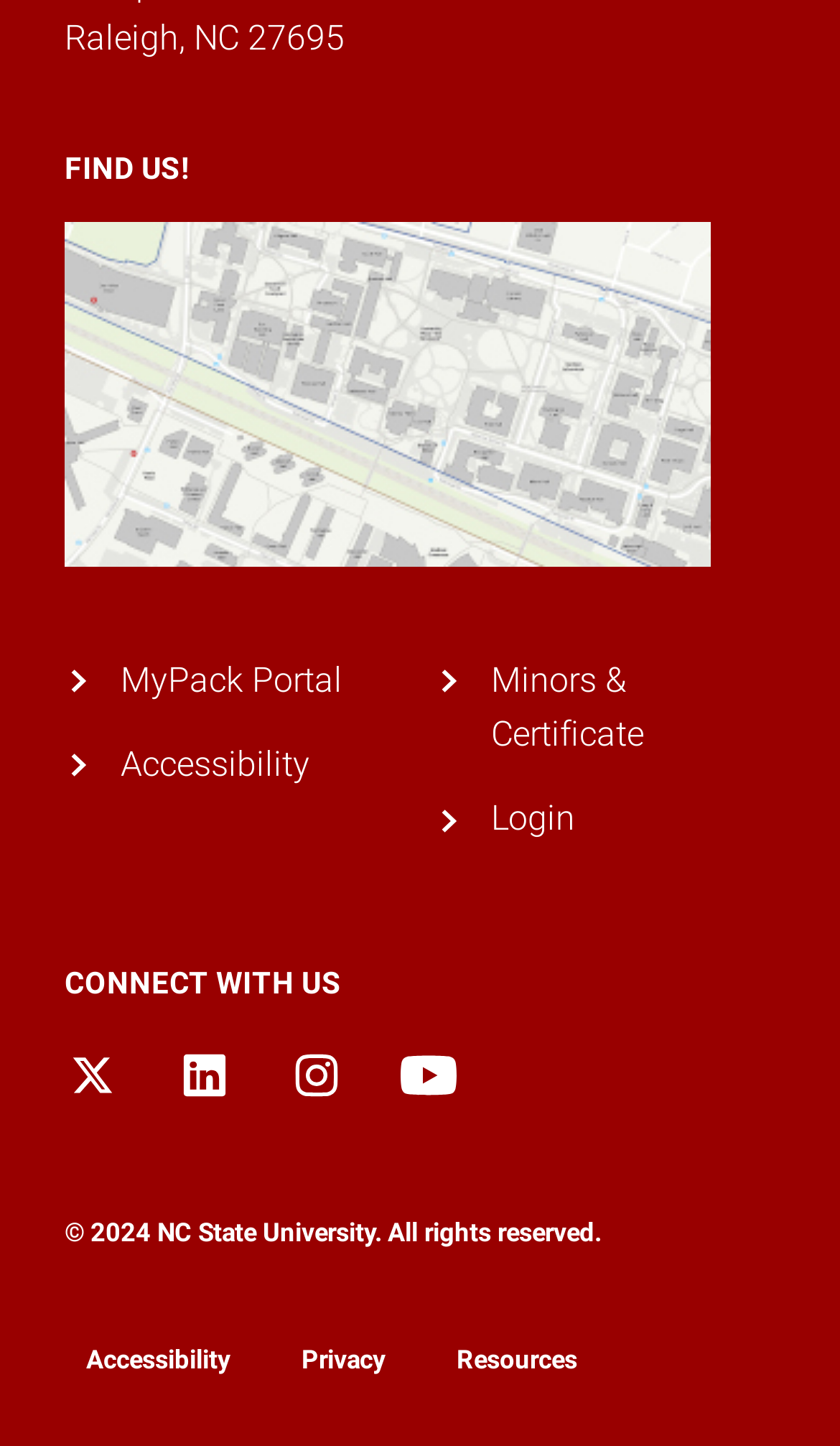Based on the provided description, "MyPack Portal", find the bounding box of the corresponding UI element in the screenshot.

[0.144, 0.456, 0.408, 0.484]